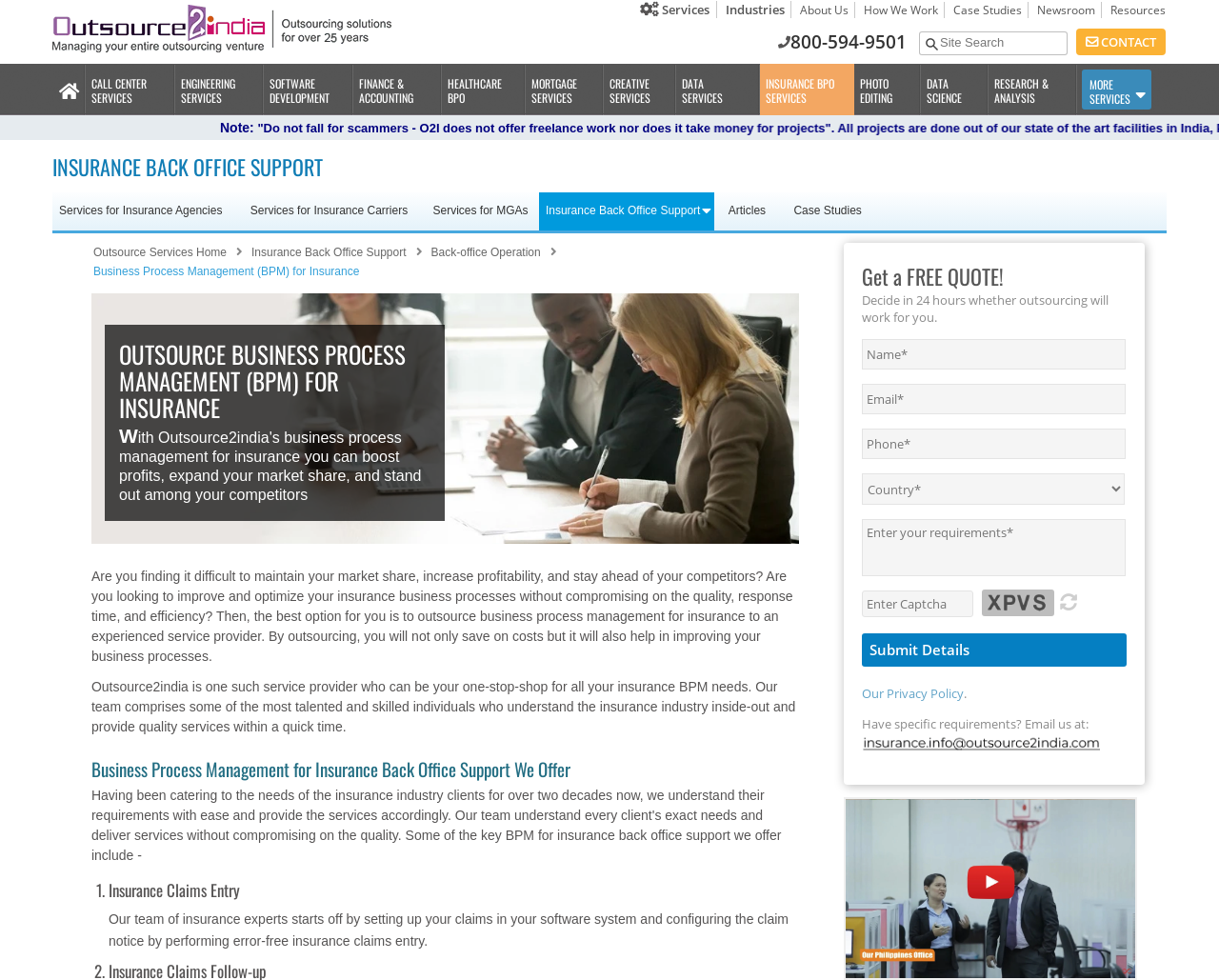Identify the bounding box coordinates of the region I need to click to complete this instruction: "Search for something in the site search box".

[0.754, 0.032, 0.876, 0.056]